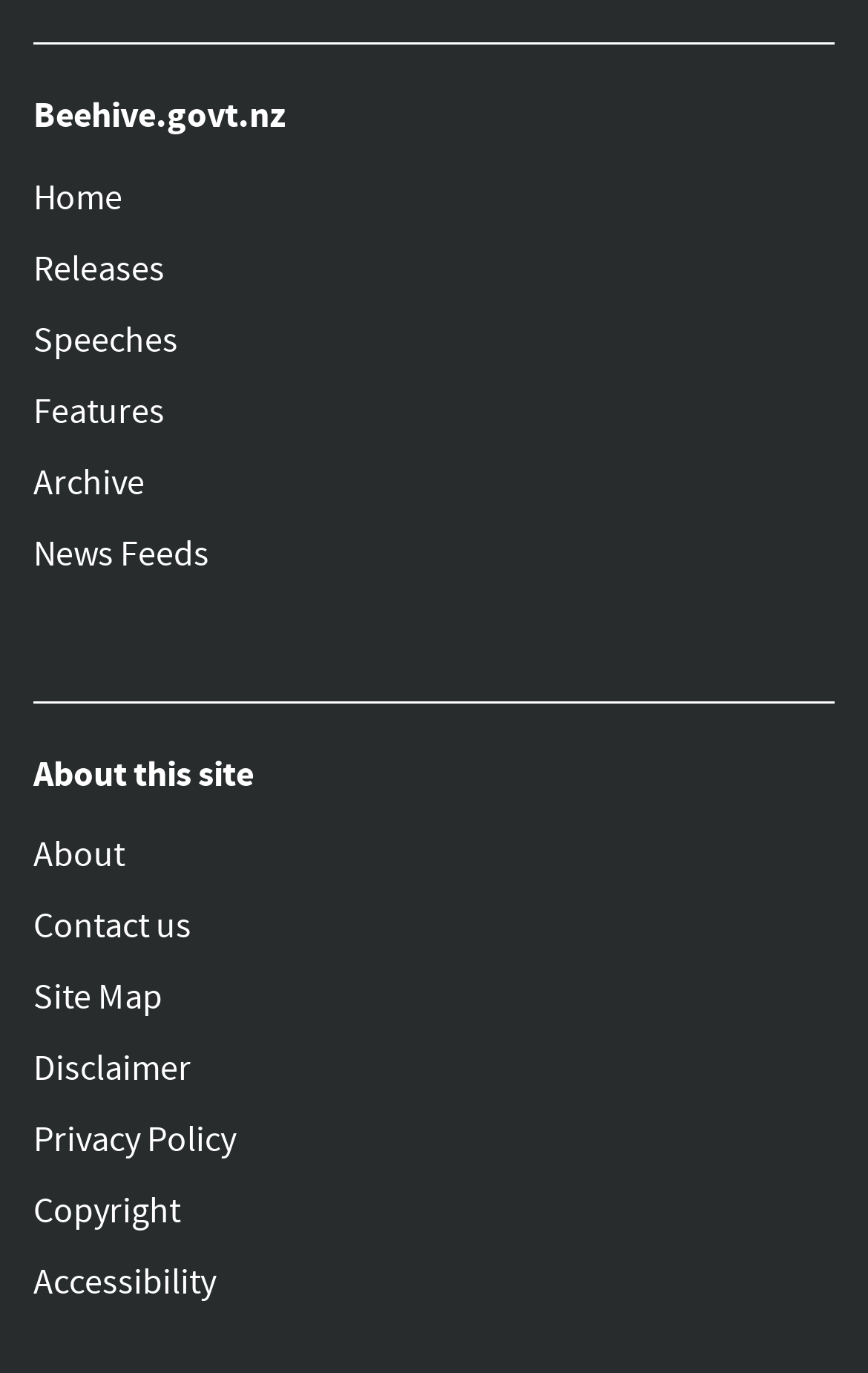Provide the bounding box coordinates of the area you need to click to execute the following instruction: "access about page".

[0.038, 0.597, 0.962, 0.649]